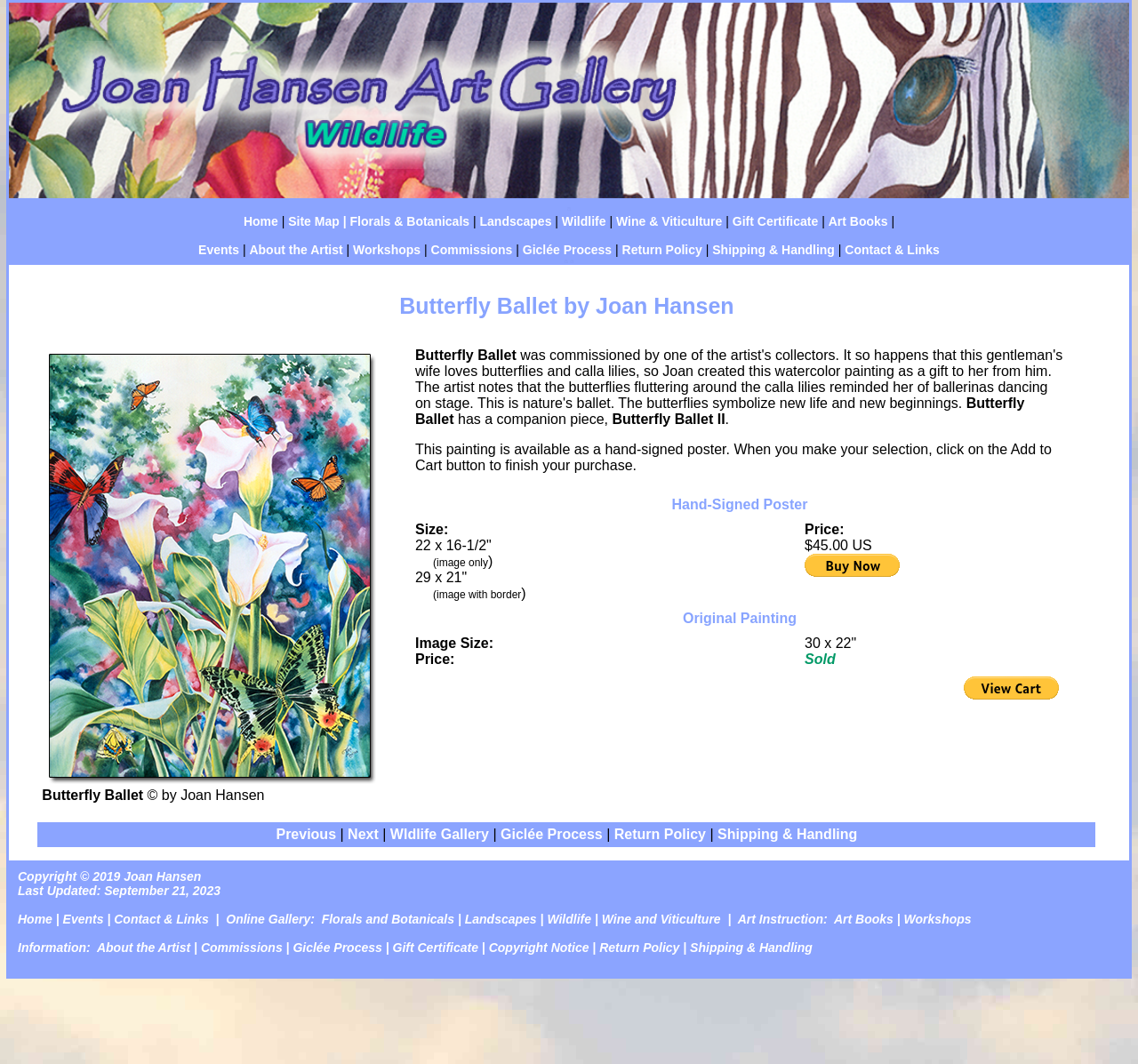What is the price of the hand-signed poster?
Based on the image, please offer an in-depth response to the question.

The price of the hand-signed poster is mentioned in the table row with the label 'Hand-Signed Poster' and the price is specified as '$45.00 US'.